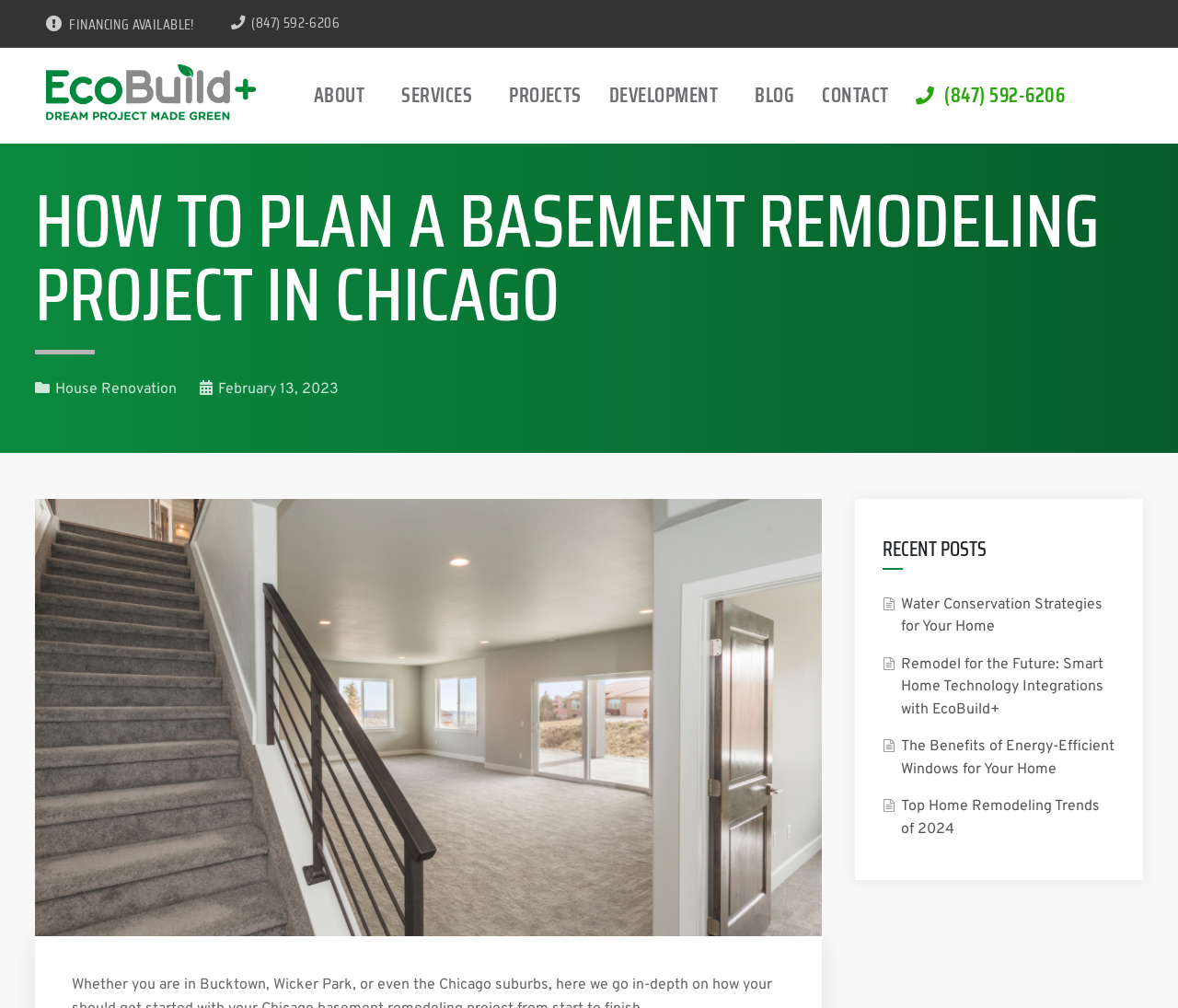Could you provide the bounding box coordinates for the portion of the screen to click to complete this instruction: "Click on FINANCING AVAILABLE!"?

[0.039, 0.013, 0.165, 0.036]